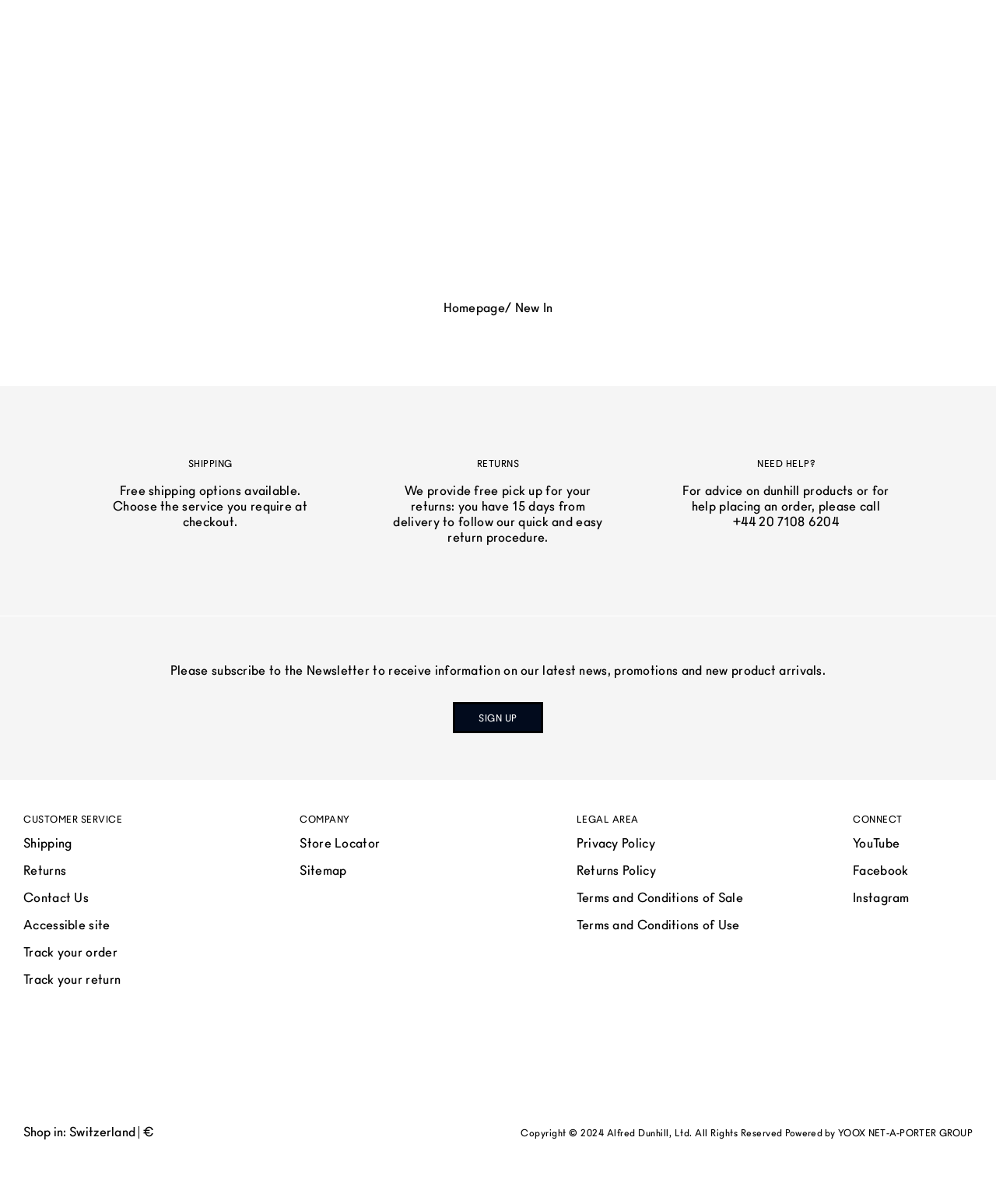Identify the bounding box for the UI element specified in this description: "Terms and Conditions of Sale". The coordinates must be four float numbers between 0 and 1, formatted as [left, top, right, bottom].

[0.579, 0.741, 0.746, 0.751]